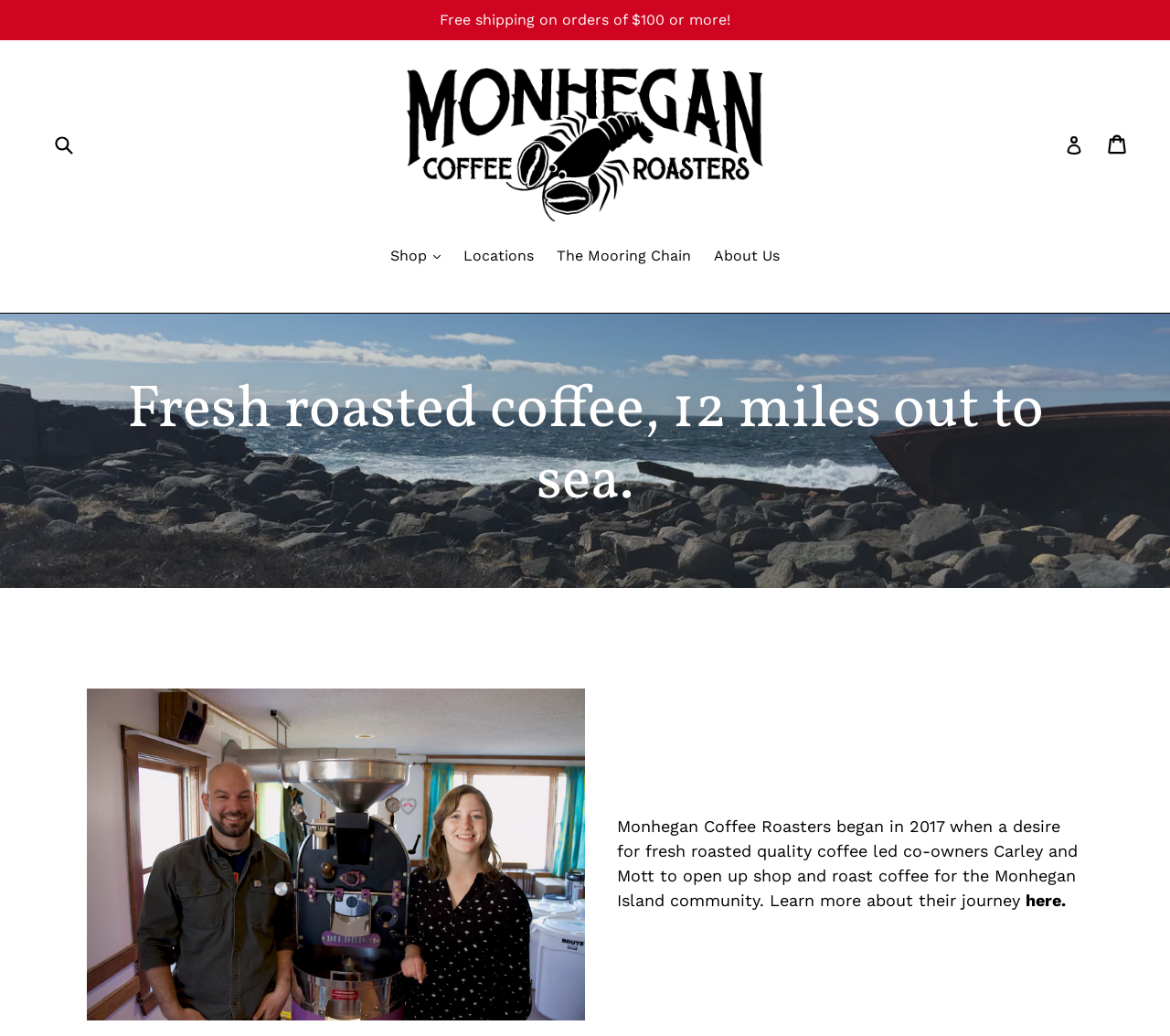Identify the bounding box coordinates for the element that needs to be clicked to fulfill this instruction: "Contact Us". Provide the coordinates in the format of four float numbers between 0 and 1: [left, top, right, bottom].

None